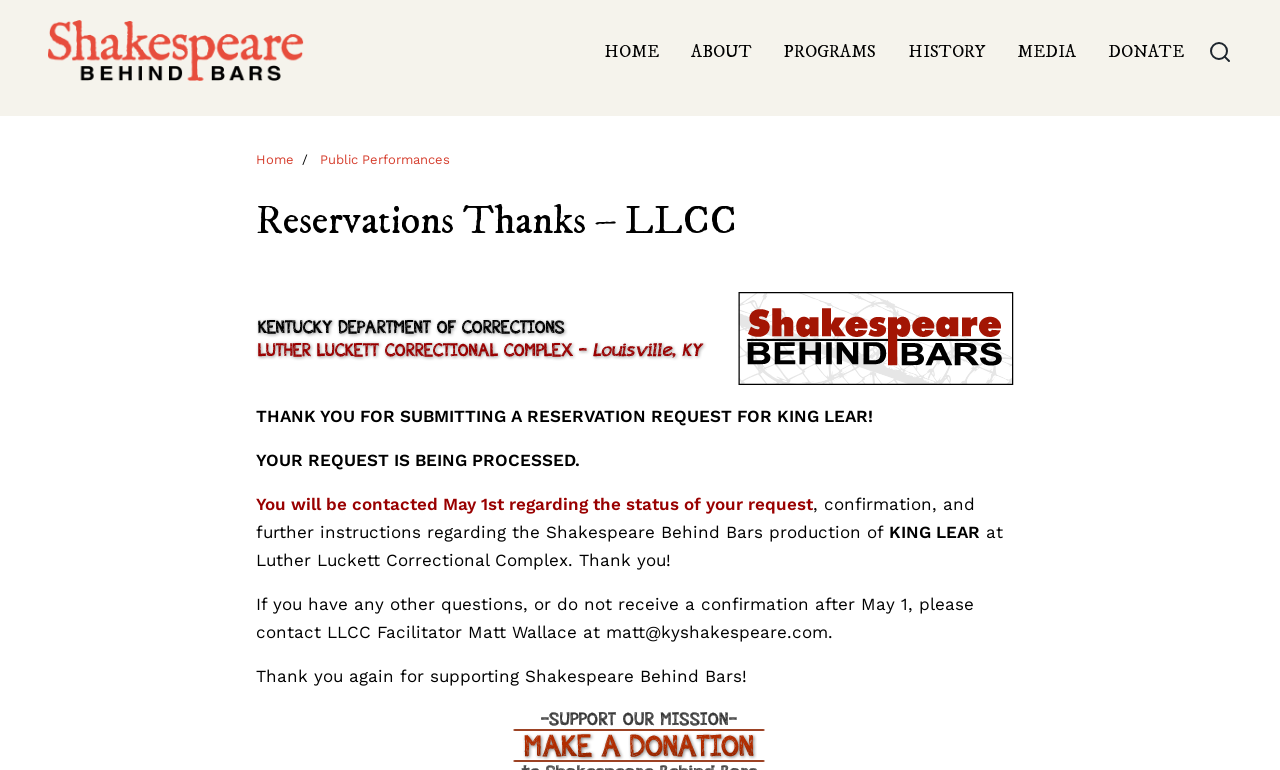Locate the bounding box coordinates of the clickable region necessary to complete the following instruction: "learn about the organization". Provide the coordinates in the format of four float numbers between 0 and 1, i.e., [left, top, right, bottom].

[0.54, 0.054, 0.588, 0.082]